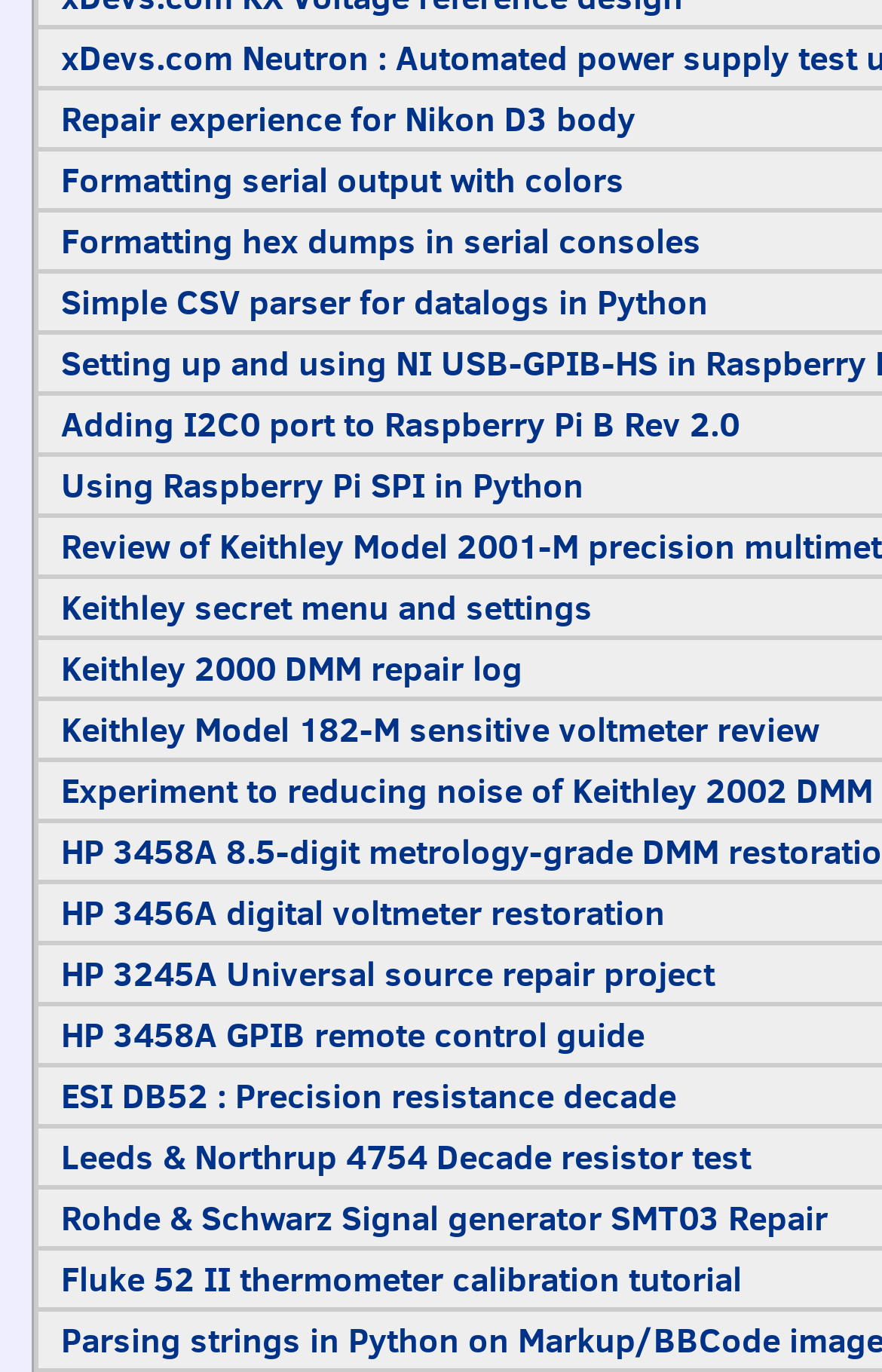Please give a succinct answer to the question in one word or phrase:
What is the main topic of the webpage?

Electronics repair